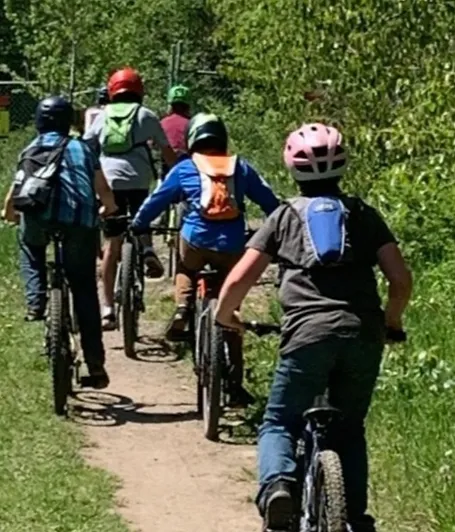Provide a single word or phrase to answer the given question: 
What is the color of one of the helmets?

Red